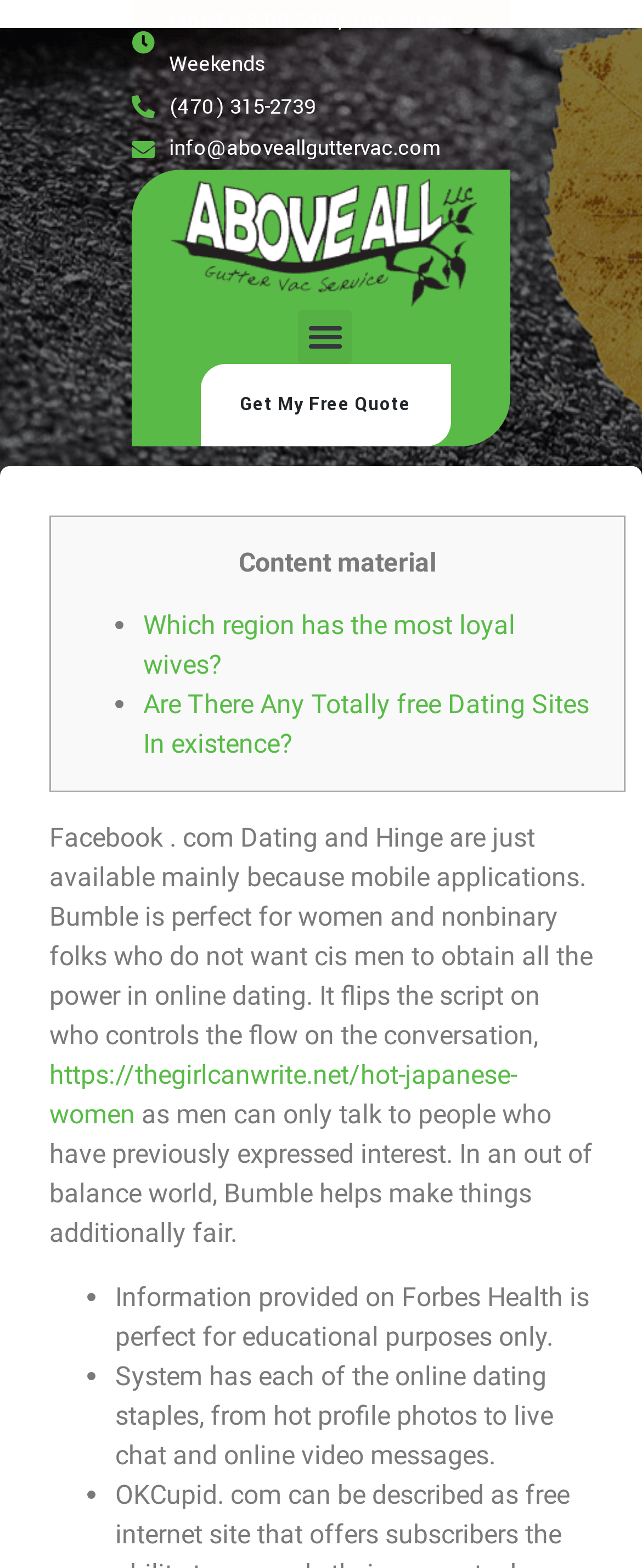Give the bounding box coordinates for the element described as: "Get My Free Quote".

[0.312, 0.232, 0.701, 0.284]